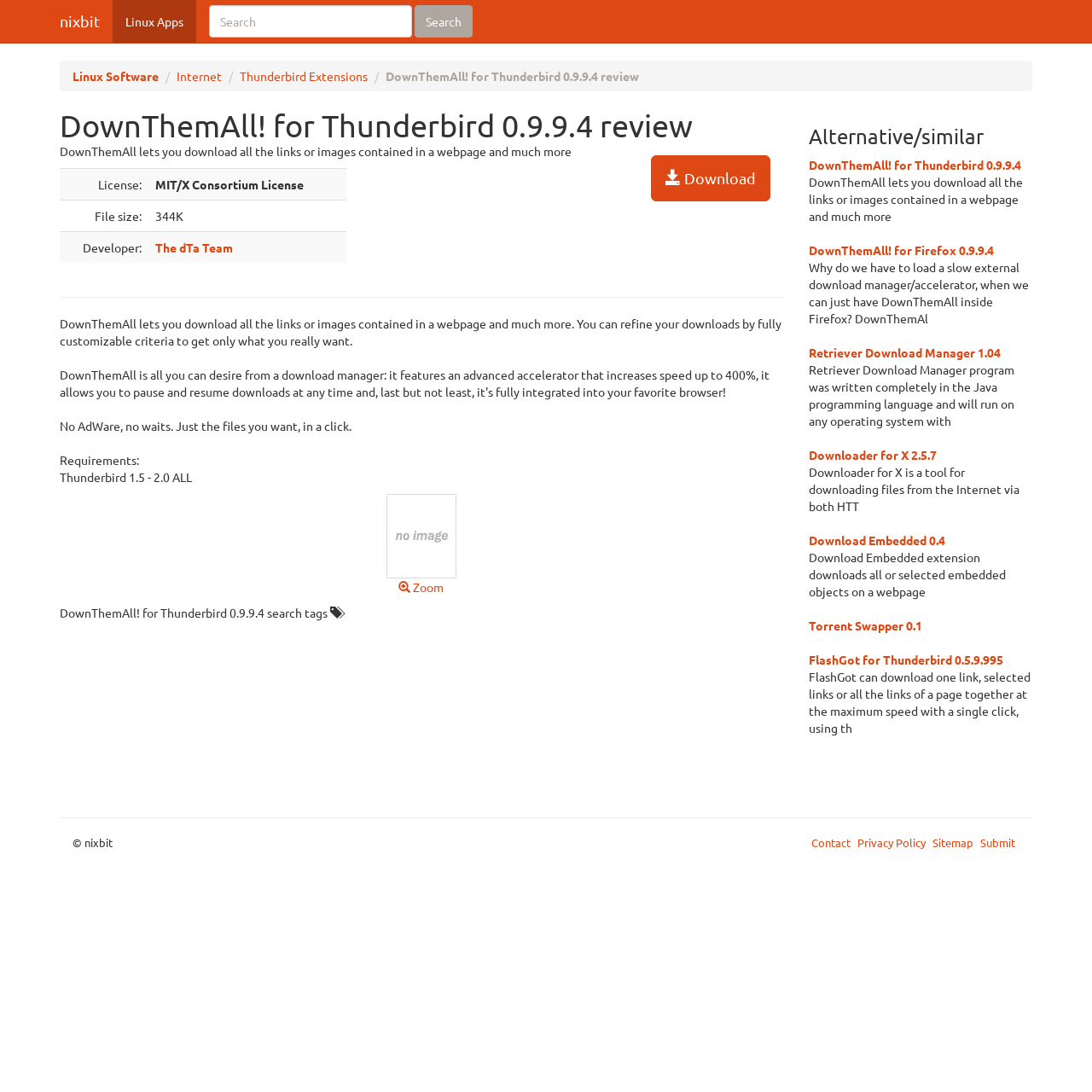Answer the question using only one word or a concise phrase: What is the alternative to DownThemAll! for Firefox?

DownThemAll! for Firefox 0.9.9.4